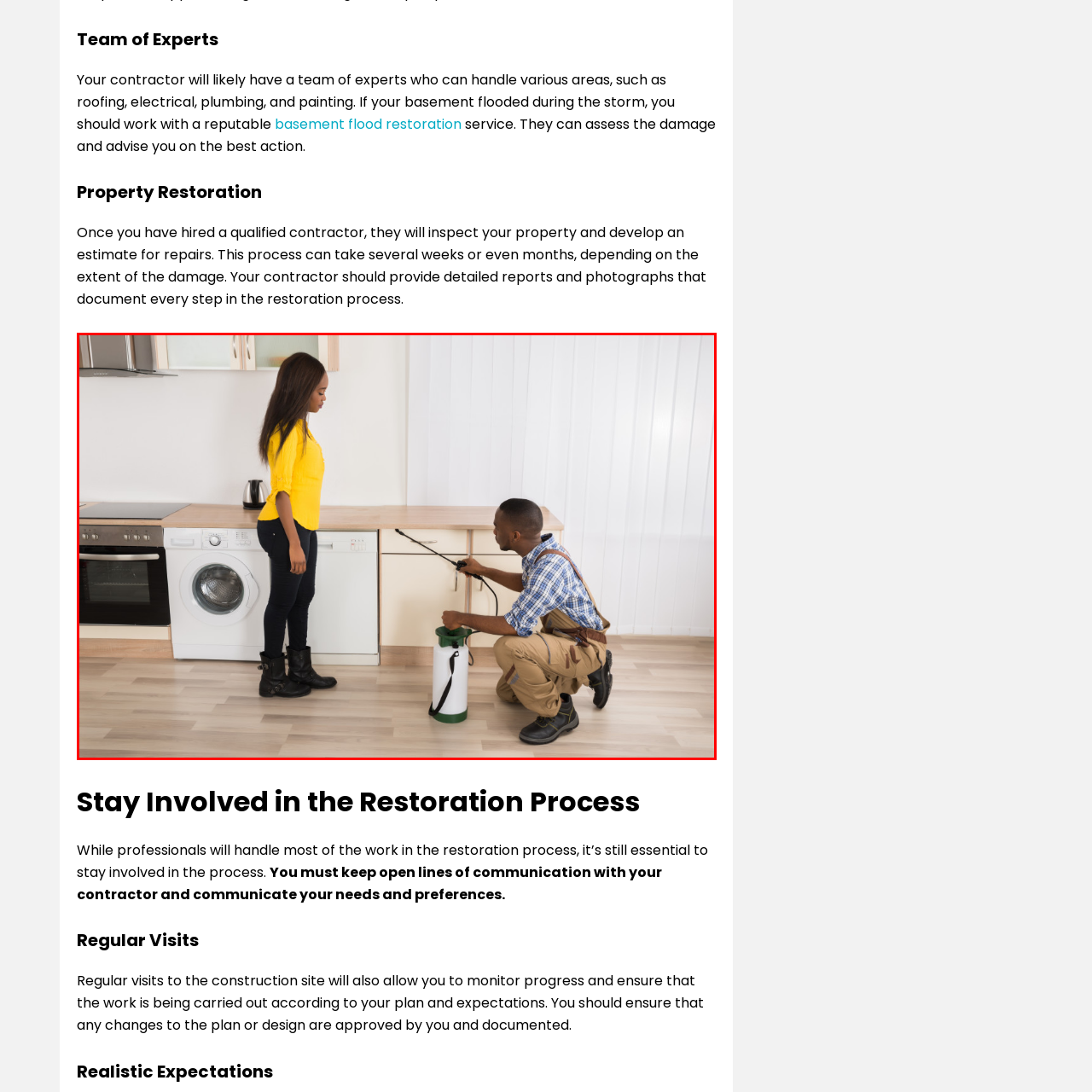What is the homeowner wearing?
Inspect the image within the red bounding box and answer the question in detail.

The caption describes the homeowner as standing nearby, dressed in a bright yellow top and dark jeans, which suggests that the homeowner is easily identifiable in the image by their attire.